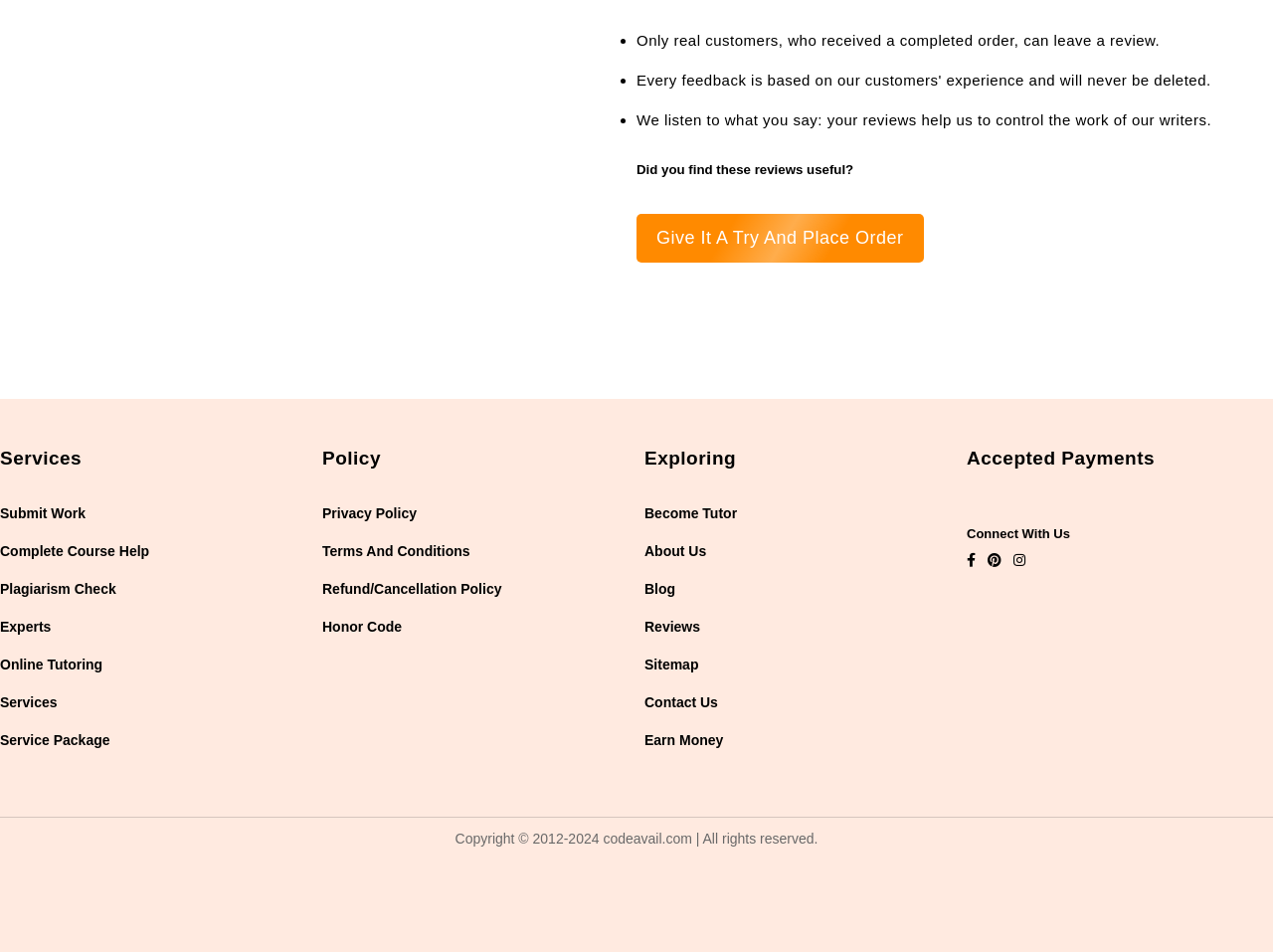Identify the bounding box coordinates for the UI element described by the following text: "Sitemap". Provide the coordinates as four float numbers between 0 and 1, in the format [left, top, right, bottom].

[0.506, 0.69, 0.549, 0.706]